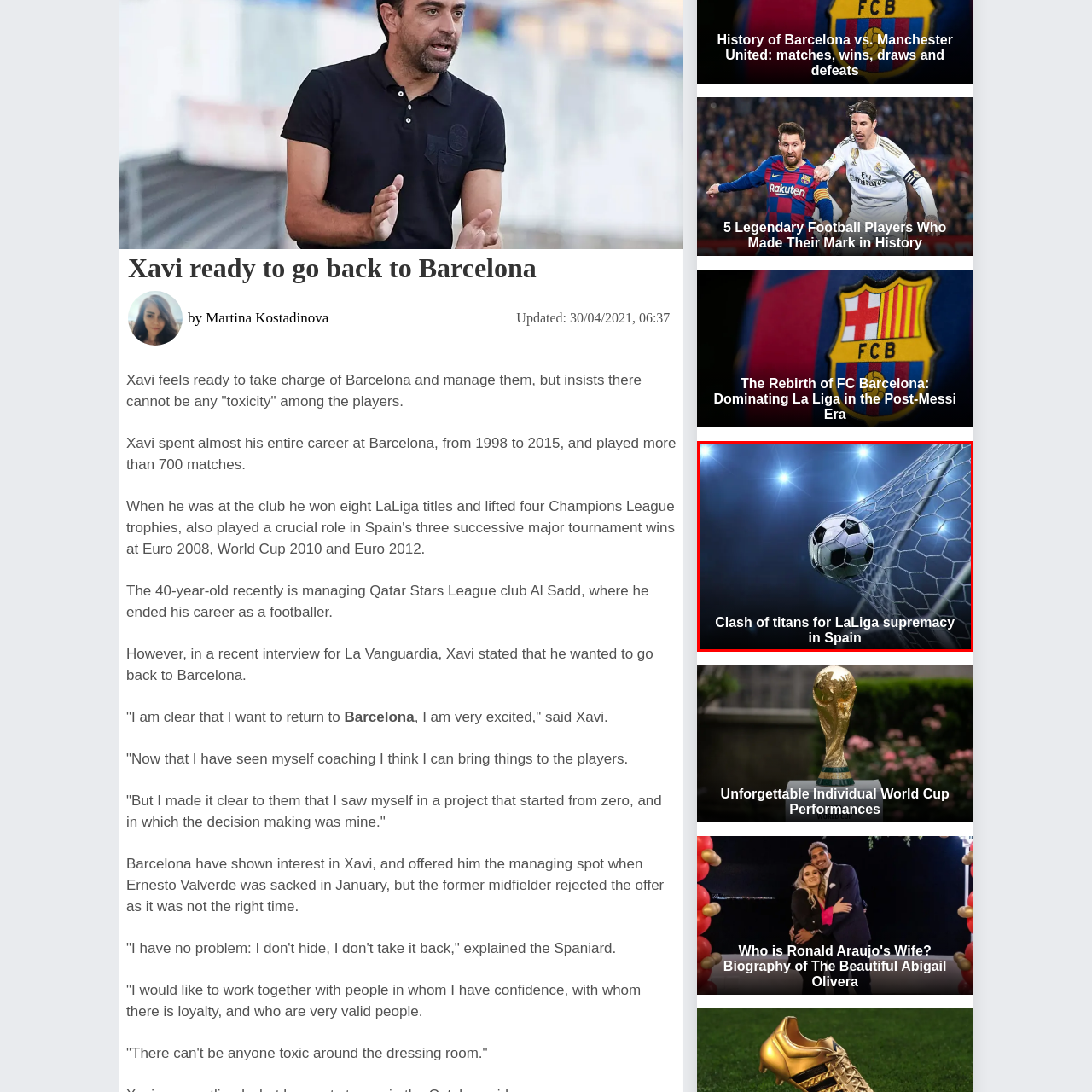Describe meticulously the scene encapsulated by the red boundary in the image.

The image captures a dramatic moment in football, showcasing a black and white soccer ball hitting the back of the net, symbolizing excitement and triumph in the sport. The background is illuminated with bright lights, enhancing the intensity of the scene. Accompanying the image is the bold text "Clash of titans for LaLiga supremacy in Spain," suggesting a fierce competition among top football clubs in Spain vying for dominance in LaLiga. This visual representation evokes the passion and energy of high-stakes football matches, drawing attention to the rivalry and sportsmanship that define the league.